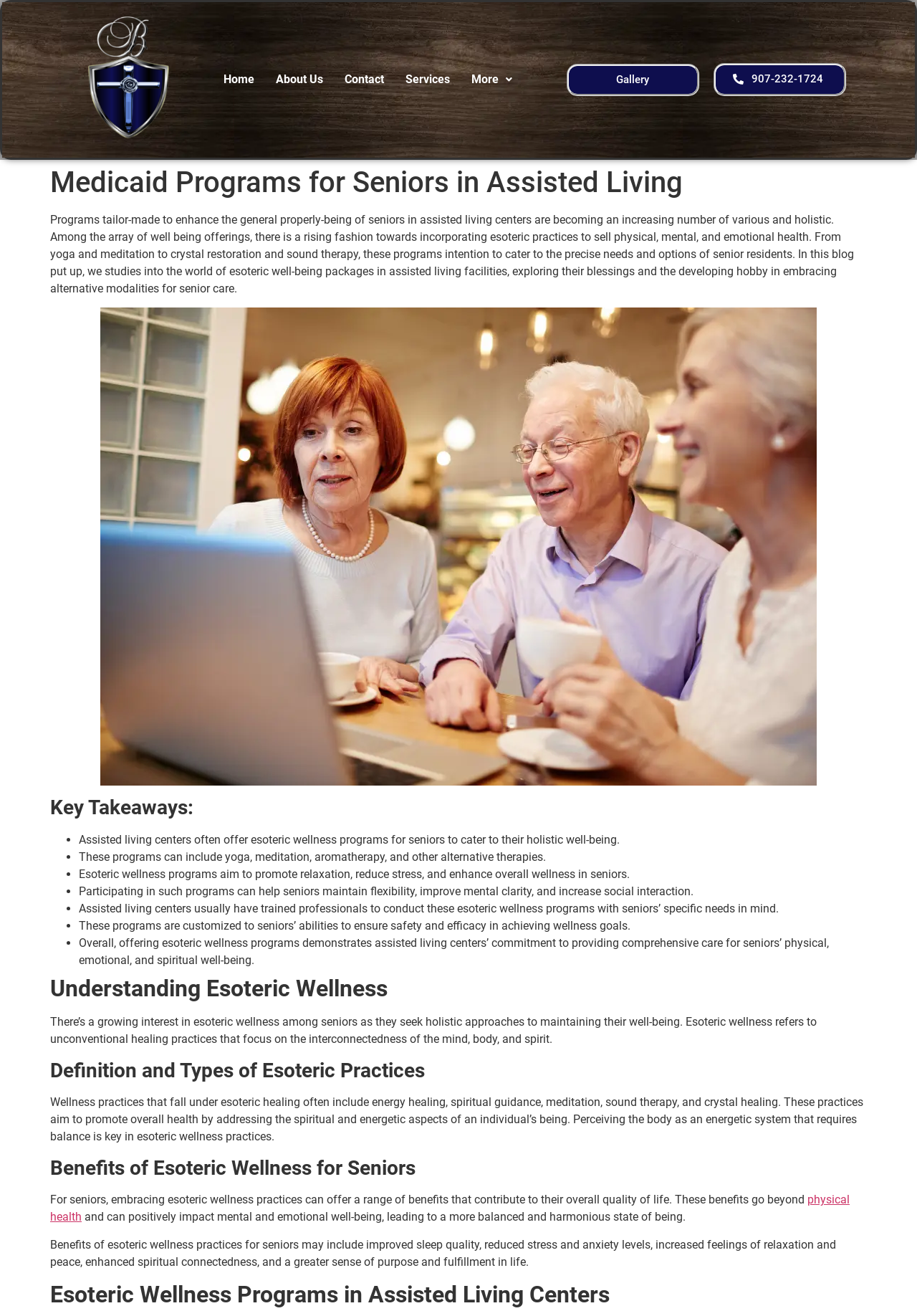What is the purpose of esoteric wellness practices?
Please respond to the question with as much detail as possible.

Esoteric wellness practices aim to promote overall health by addressing the spiritual and energetic aspects of an individual's being. They focus on the interconnectedness of the mind, body, and spirit to achieve balance and harmony.